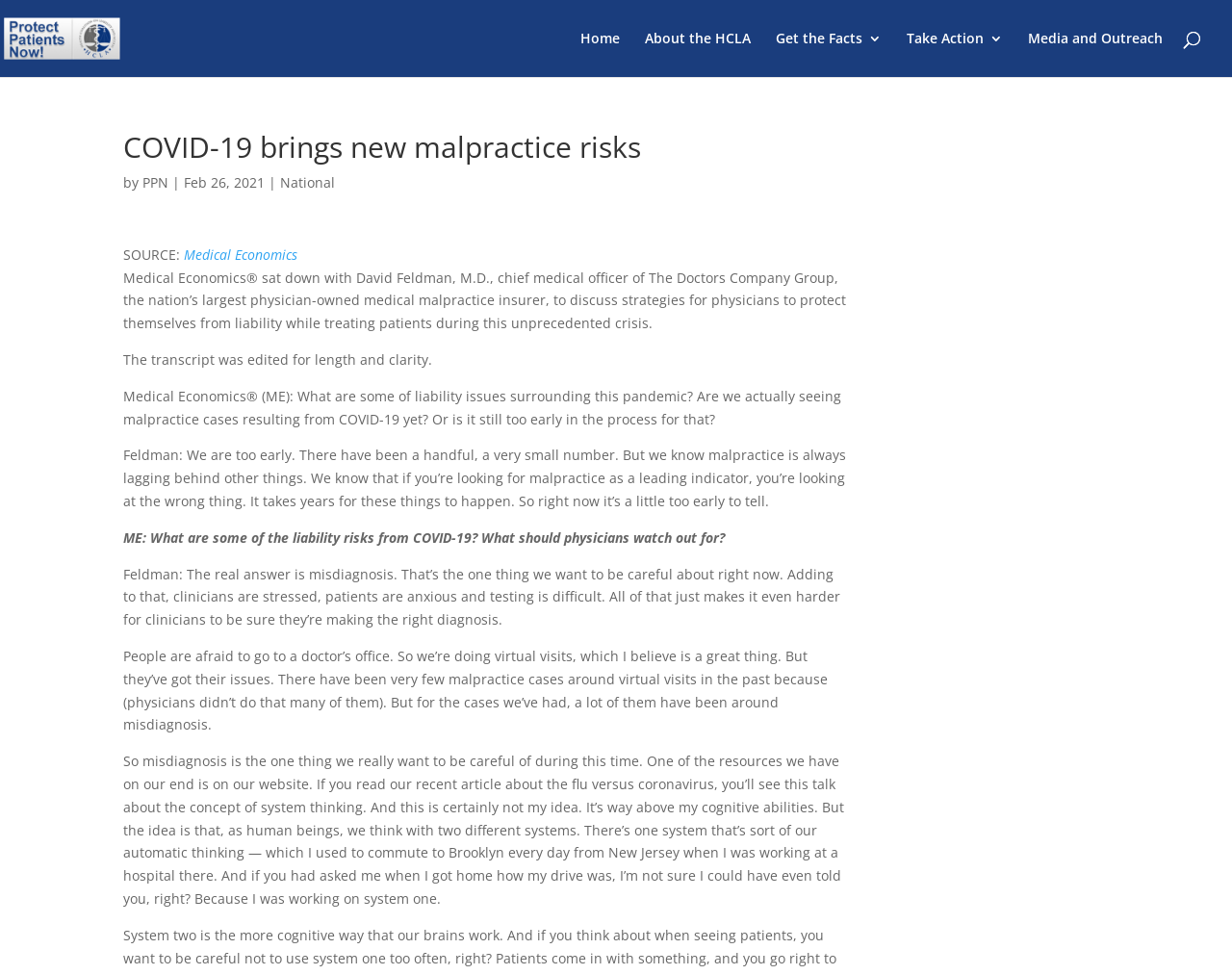Determine the bounding box coordinates for the HTML element mentioned in the following description: "Take Action". The coordinates should be a list of four floats ranging from 0 to 1, represented as [left, top, right, bottom].

[0.736, 0.033, 0.814, 0.079]